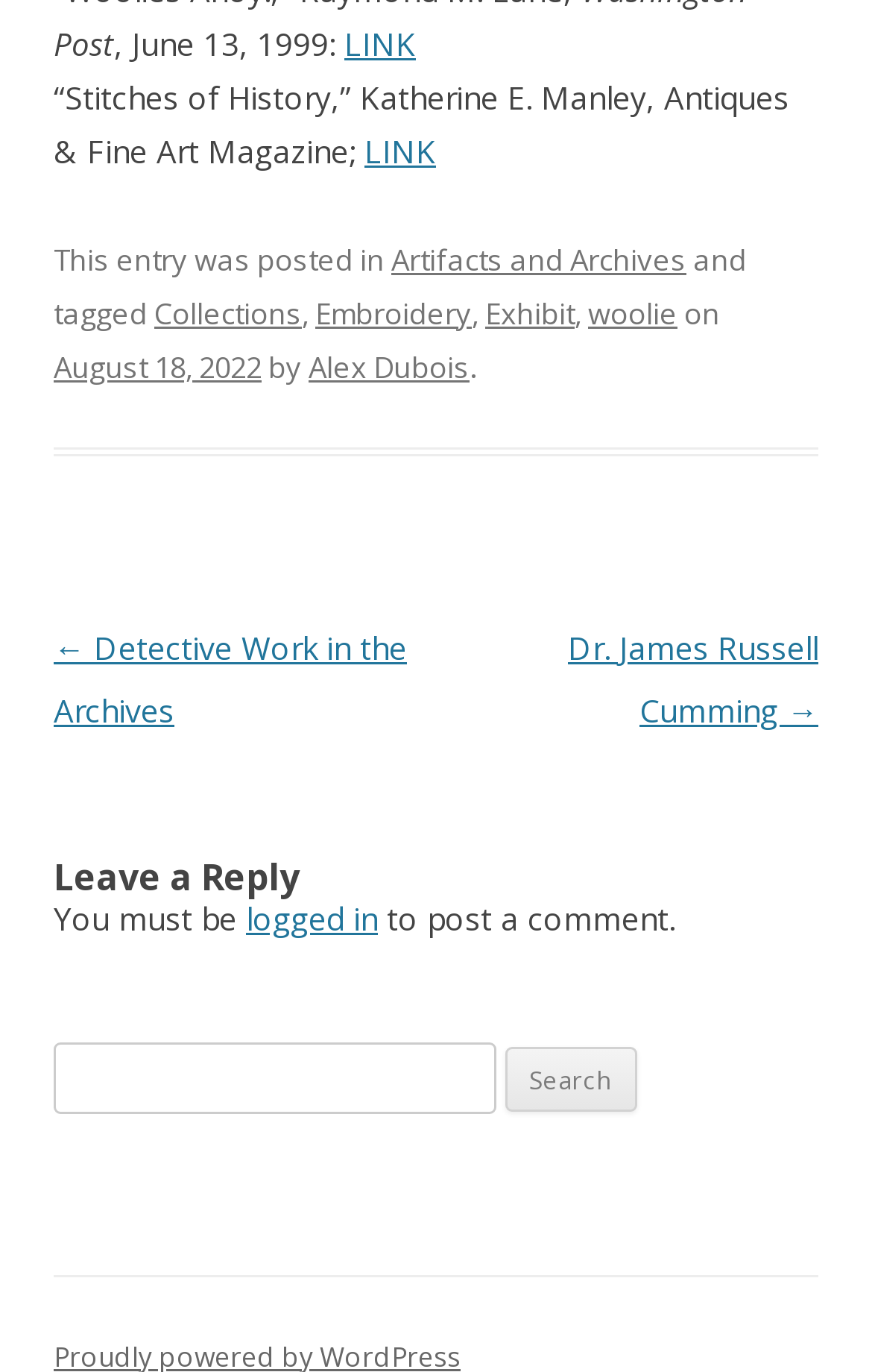What is the purpose of the search box?
Provide a detailed answer to the question using information from the image.

The search box is located at the bottom of the webpage, and it allows users to search for specific content on the website. The label 'Search for:' and the button 'Search' indicate its purpose.